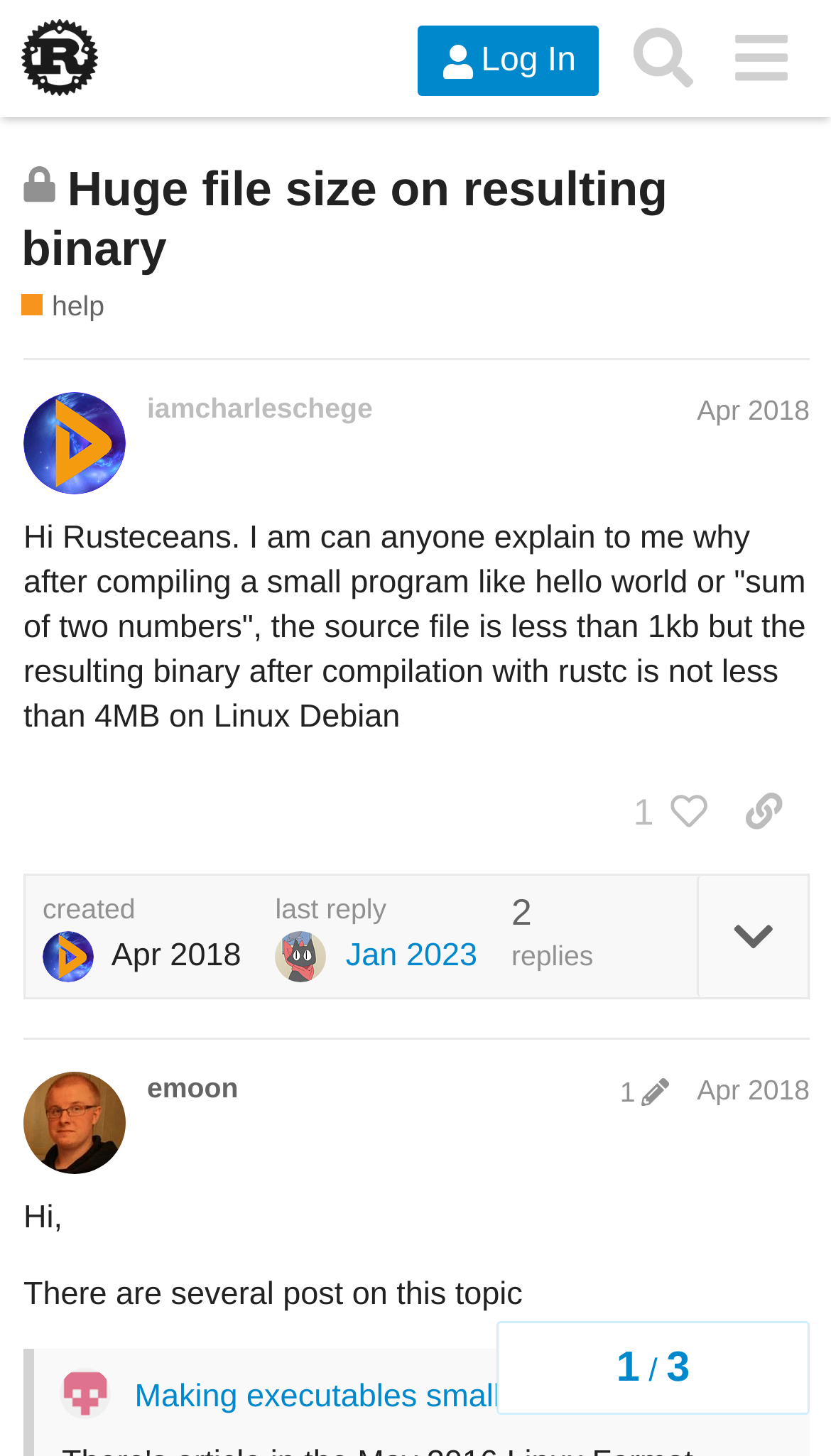Who started this discussion?
Please provide a comprehensive answer based on the contents of the image.

I found the name of the person who started this discussion by looking at the heading element that says 'iamcharleschege Apr 2018'. This element appears to be the author information for the original post.